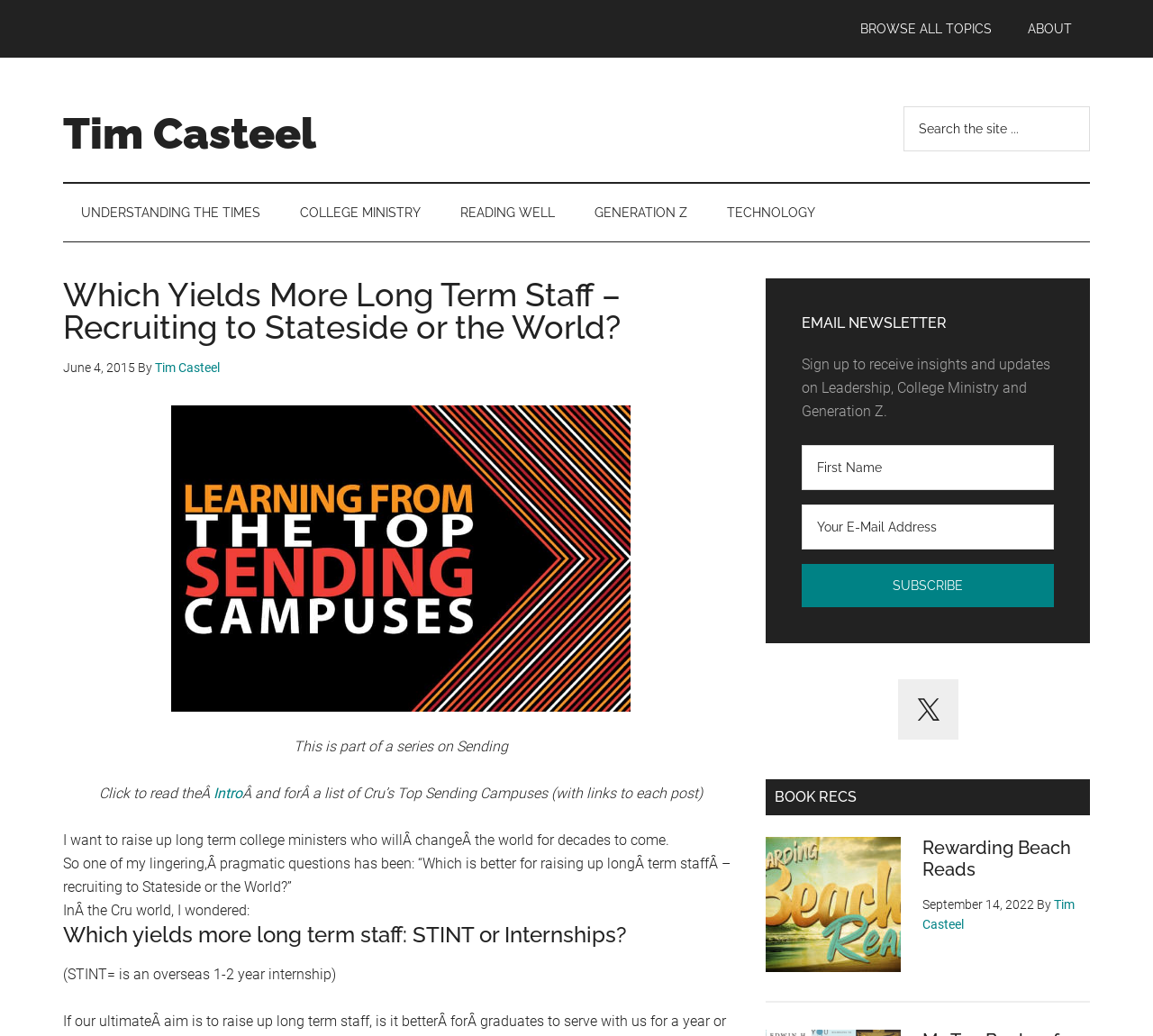Can you find the bounding box coordinates for the element that needs to be clicked to execute this instruction: "Search the site"? The coordinates should be given as four float numbers between 0 and 1, i.e., [left, top, right, bottom].

[0.784, 0.103, 0.945, 0.146]